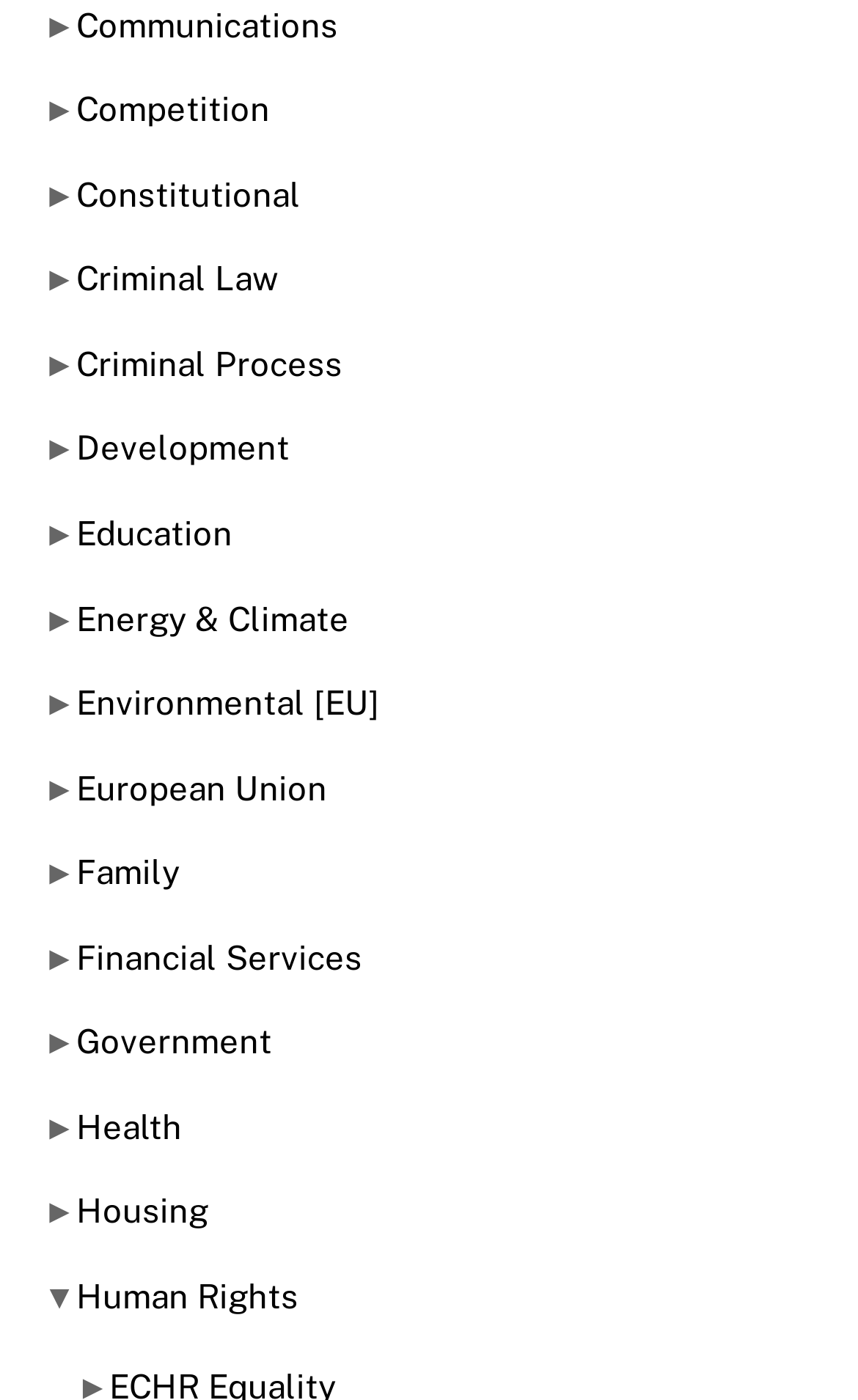Please locate the bounding box coordinates of the element that should be clicked to complete the given instruction: "Learn about Cryptocurrency".

None